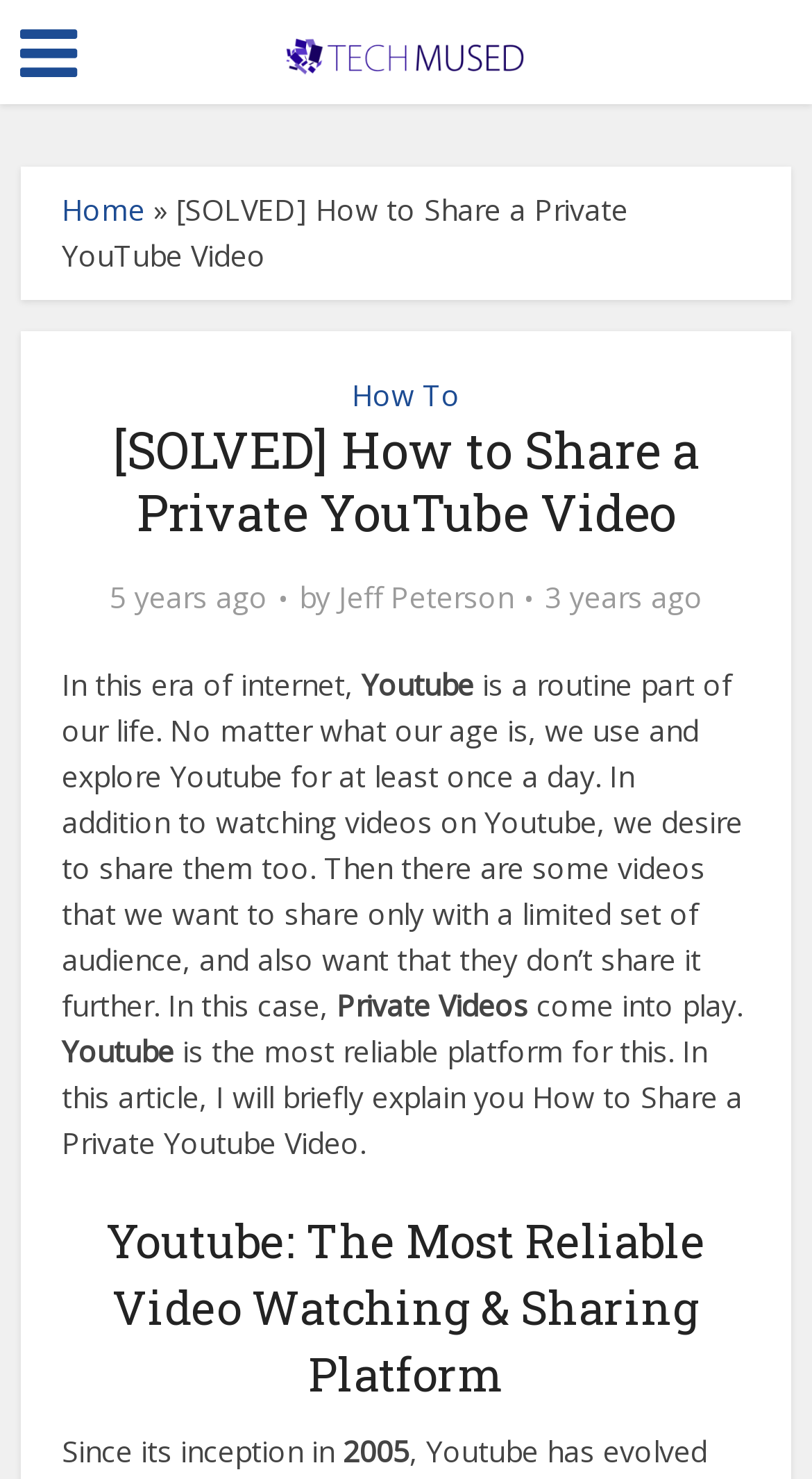Identify and generate the primary title of the webpage.

[SOLVED] How to Share a Private YouTube Video